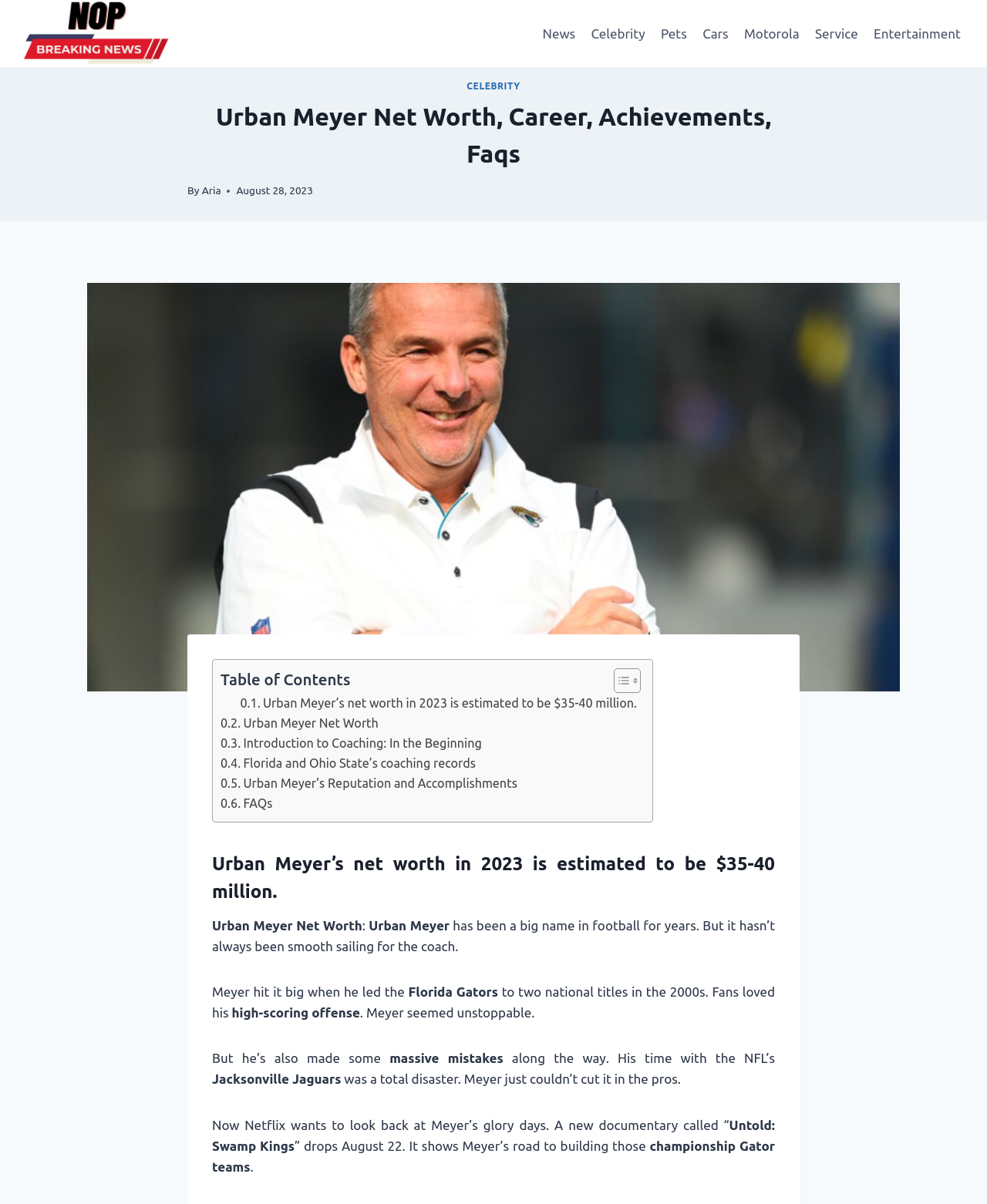Locate the bounding box coordinates of the area where you should click to accomplish the instruction: "Read more about Urban Meyer's net worth".

[0.243, 0.576, 0.645, 0.593]